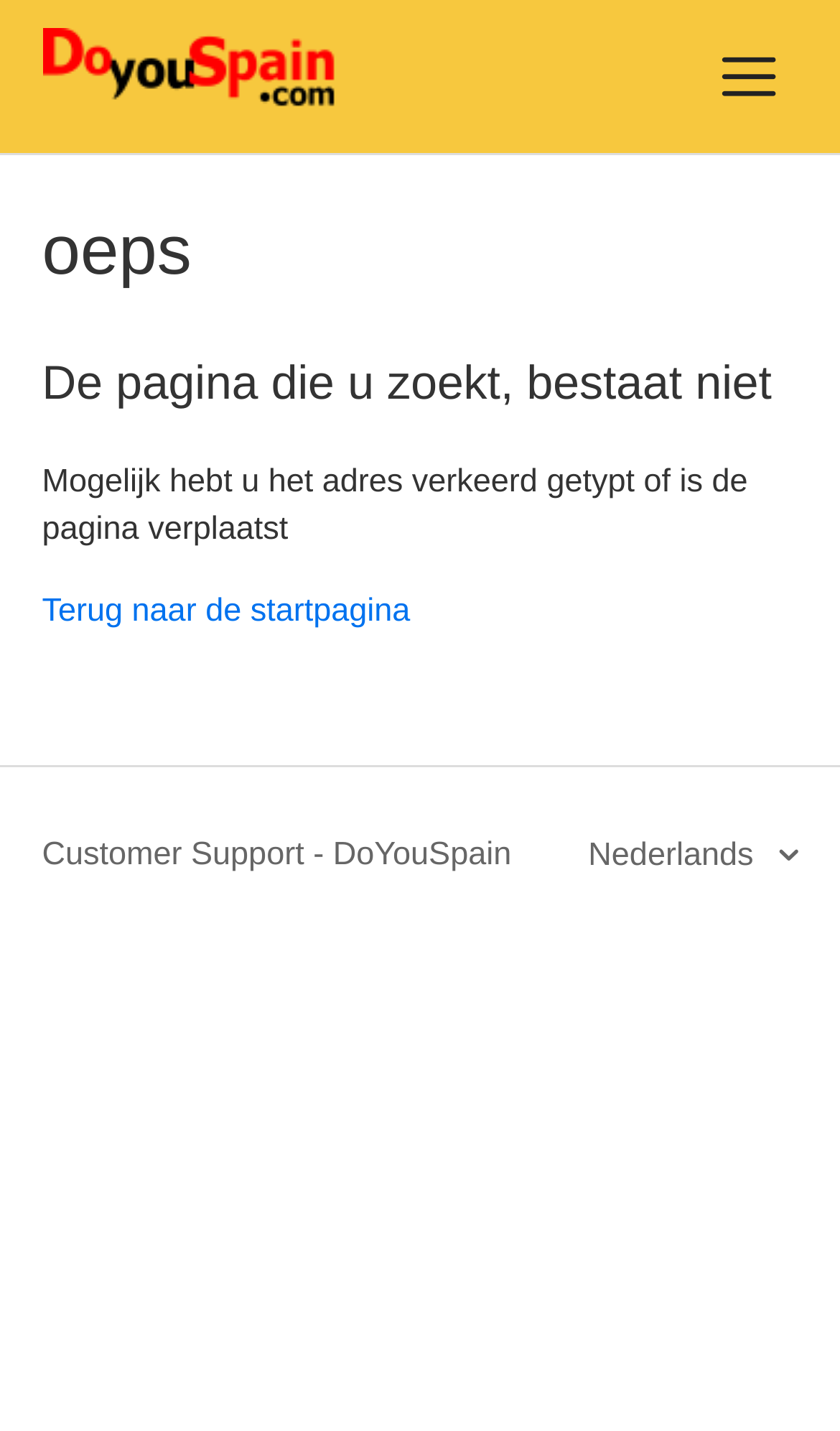What is the suggested action?
Using the image as a reference, give an elaborate response to the question.

The suggested action is indicated by the link 'Terug naar de startpagina' which translates to 'Back to start page' in English, suggesting the user to go back to the start page.